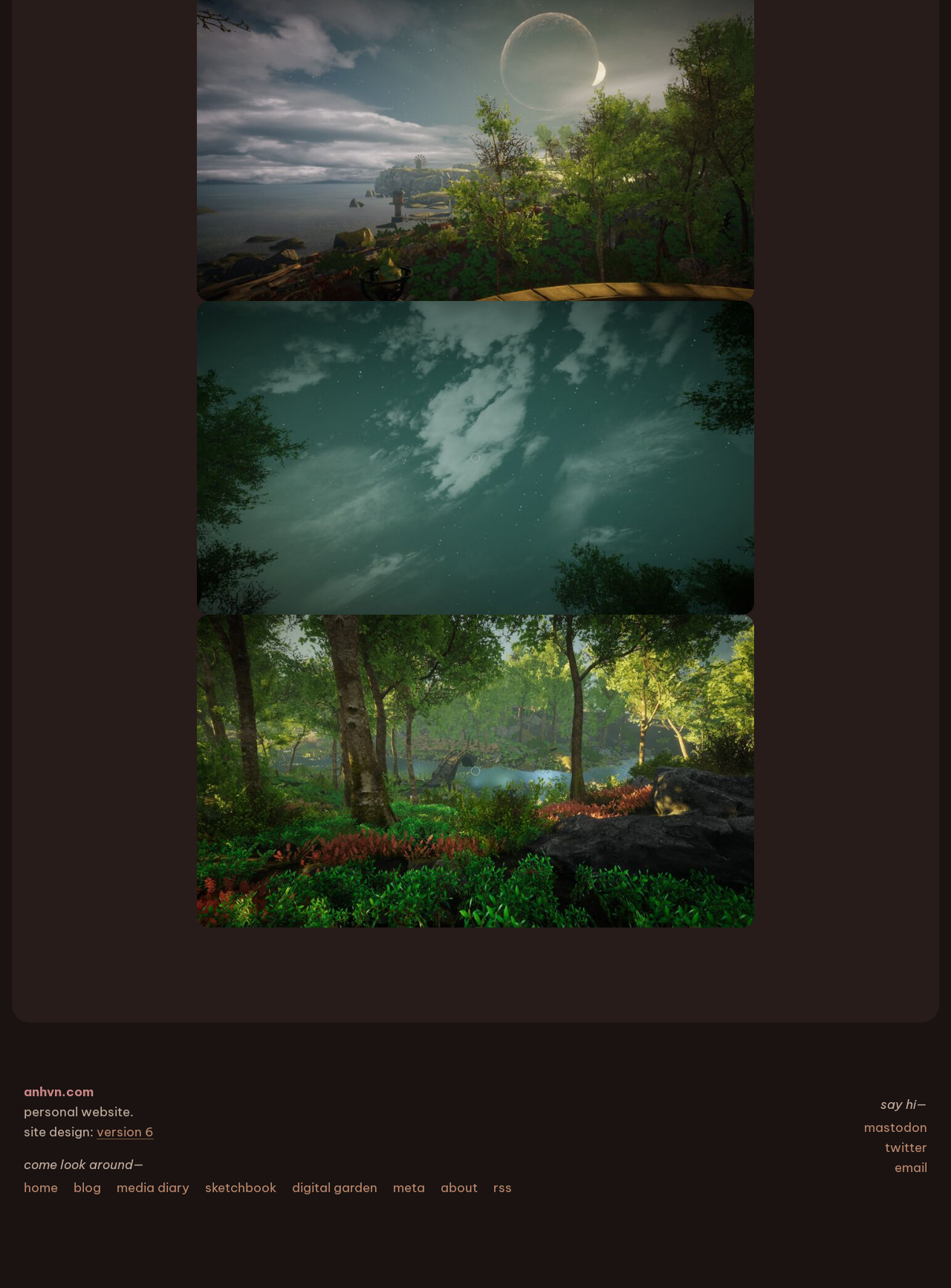Refer to the screenshot and answer the following question in detail:
What is the theme of the images on the webpage?

The two images on the webpage depict natural scenery, with one showing clouds in the sky in the evening and the other showing a small bridge crossing a river in the distance. This suggests that the theme of the images is nature.